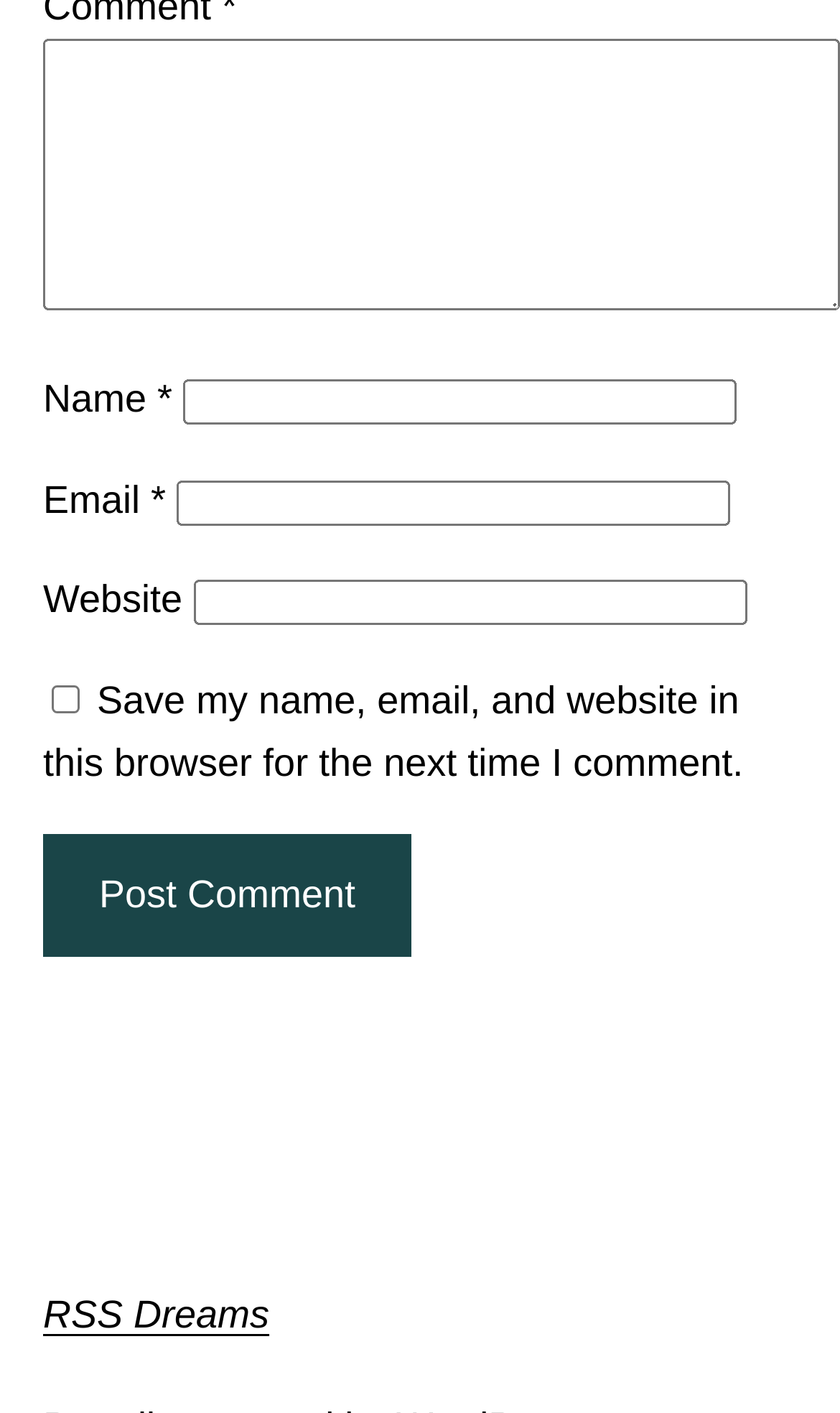What is the text of the button?
Respond with a short answer, either a single word or a phrase, based on the image.

Post Comment